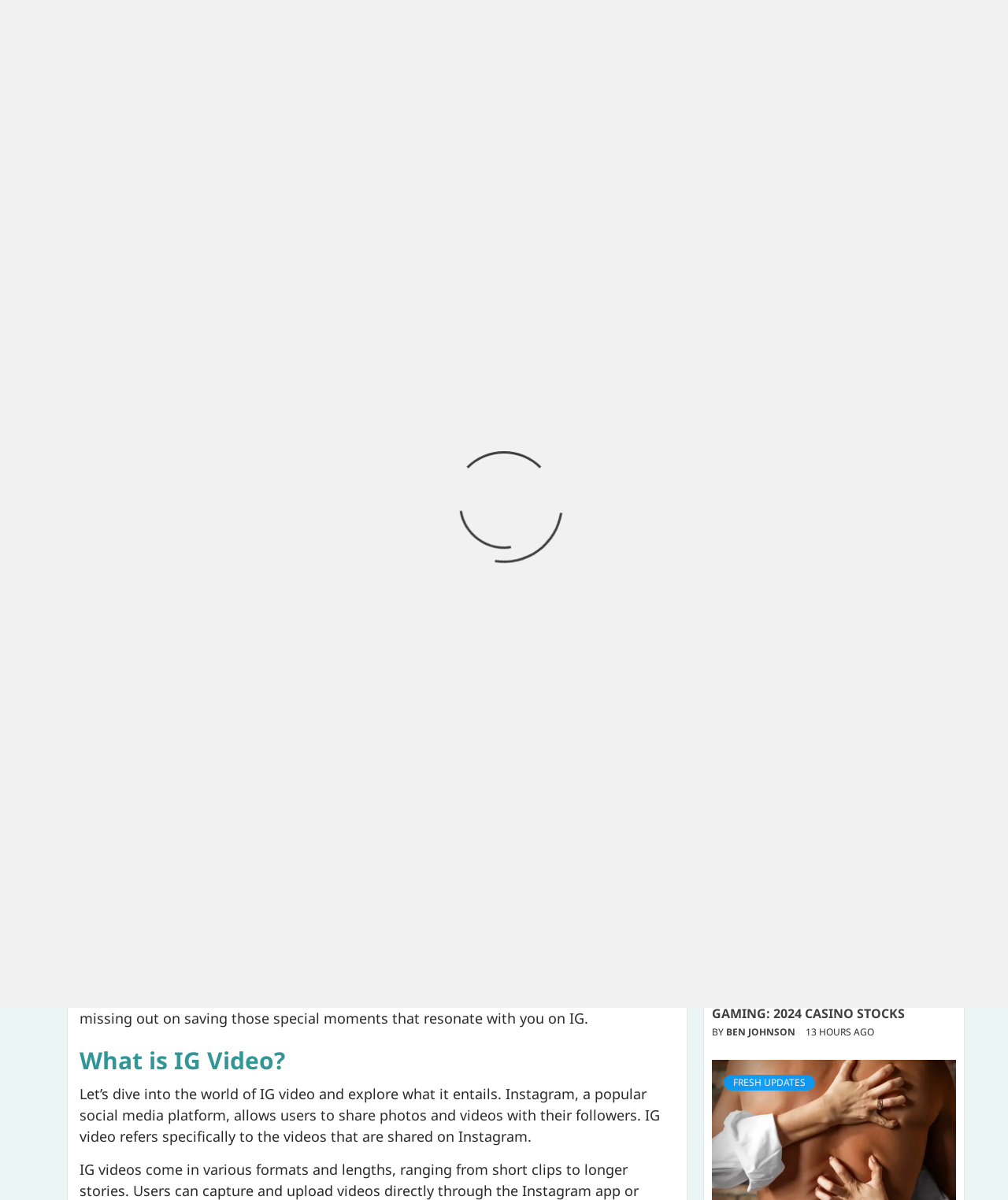Identify the bounding box of the UI element described as follows: "parent_node: SEARCH name="s"". Provide the coordinates as four float numbers in the range of 0 to 1 [left, top, right, bottom].

[0.706, 0.148, 0.876, 0.177]